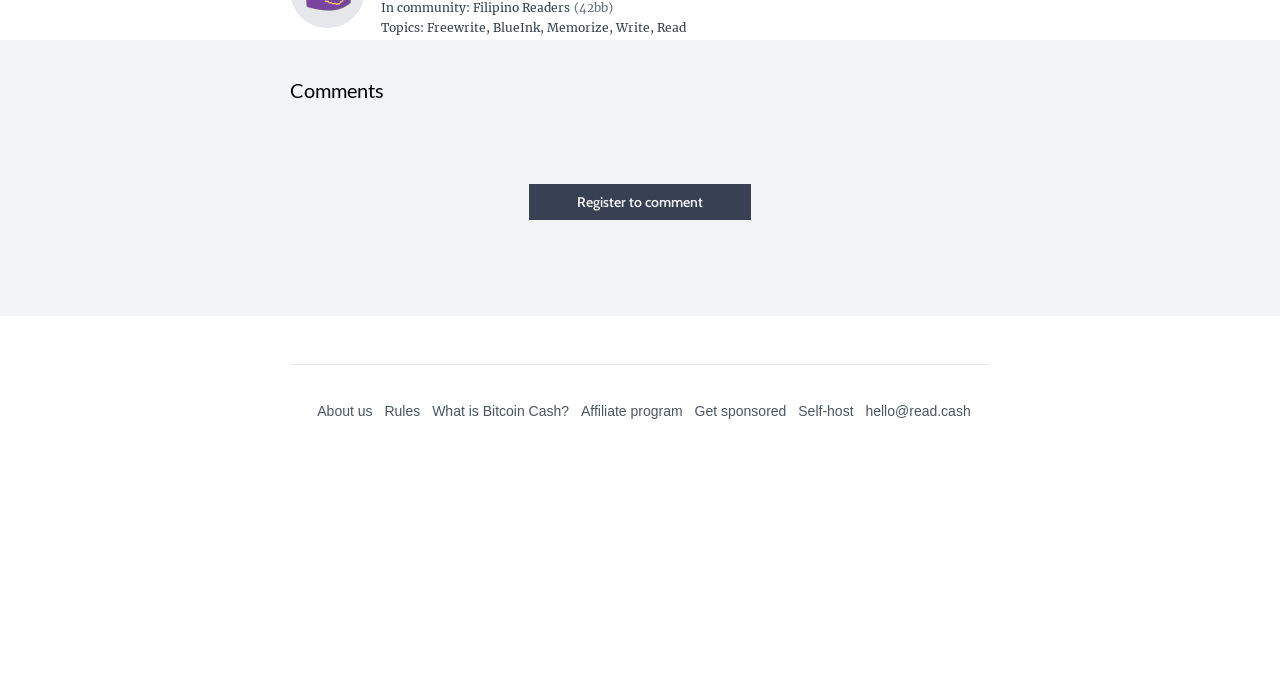Given the description: "Register to comment", determine the bounding box coordinates of the UI element. The coordinates should be formatted as four float numbers between 0 and 1, [left, top, right, bottom].

[0.413, 0.267, 0.587, 0.319]